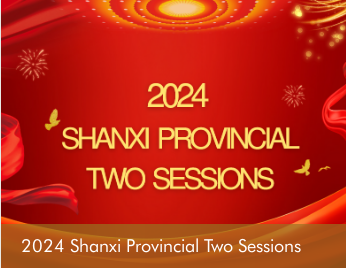Provide a thorough description of the image.

The image features a vibrant and festive design representing the "2024 Shanxi Provincial Two Sessions." Set against a striking red background adorned with decorative elements, the text showcases the event title in a bold, elegant font, emphasizing the year and significance of the sessions. The overall composition is enhanced with visual flourishes like butterflies and celebratory motifs, conveying a sense of excitement and cultural importance associated with the upcoming provincial meetings.